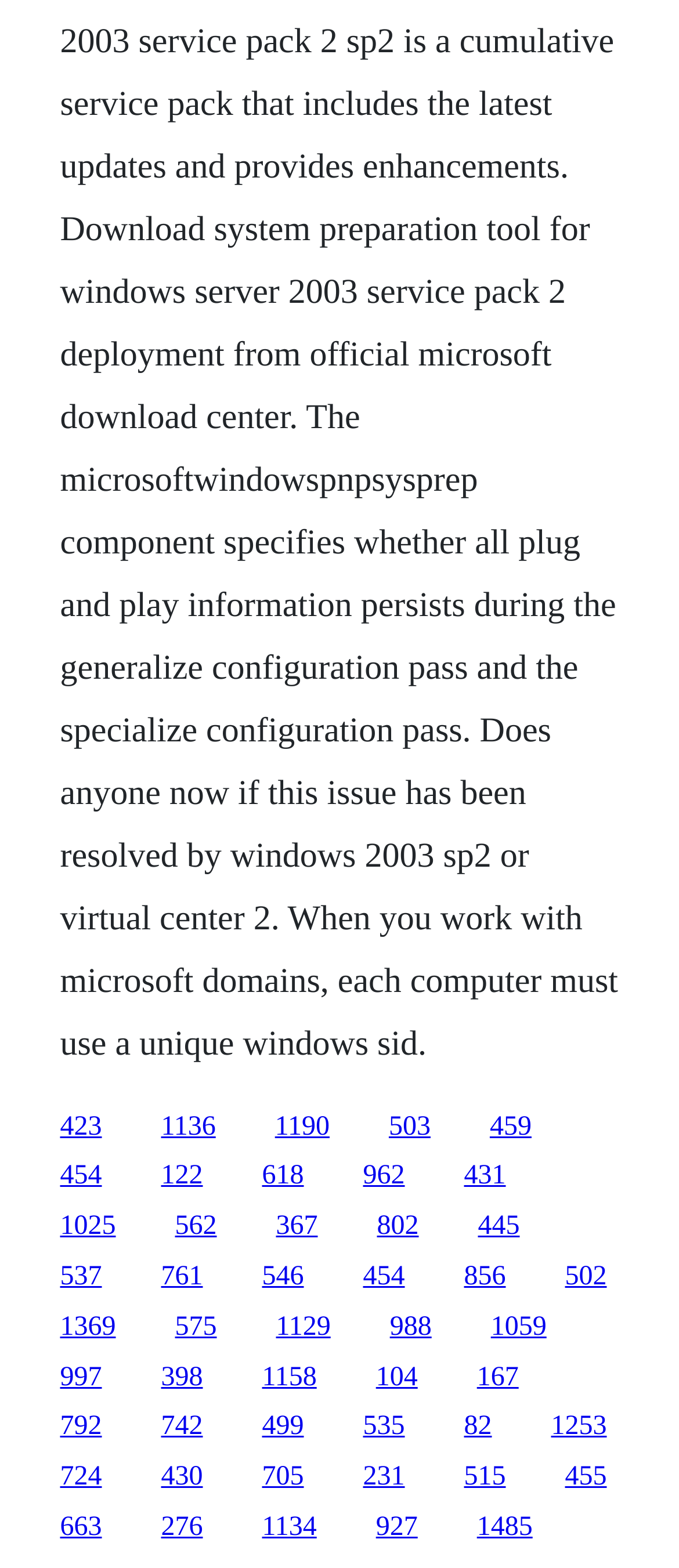Find the bounding box coordinates of the clickable area that will achieve the following instruction: "access the seventh link".

[0.088, 0.741, 0.15, 0.76]